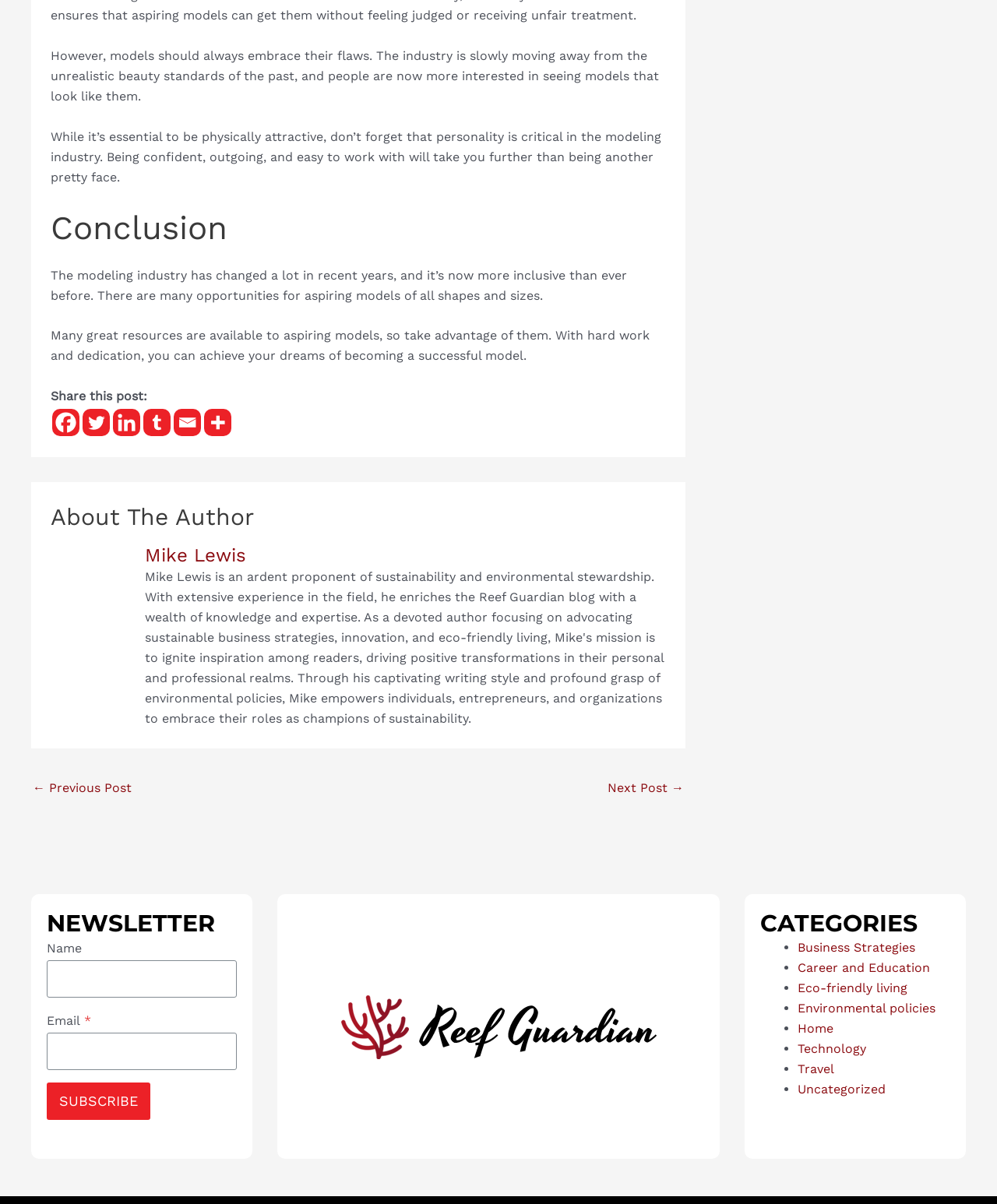Refer to the image and offer a detailed explanation in response to the question: What is the purpose of the textbox labeled 'Email'?

The textbox labeled 'Email' is part of a newsletter subscription form, which suggests that the purpose of the textbox is to collect the user's email address to subscribe to the newsletter.